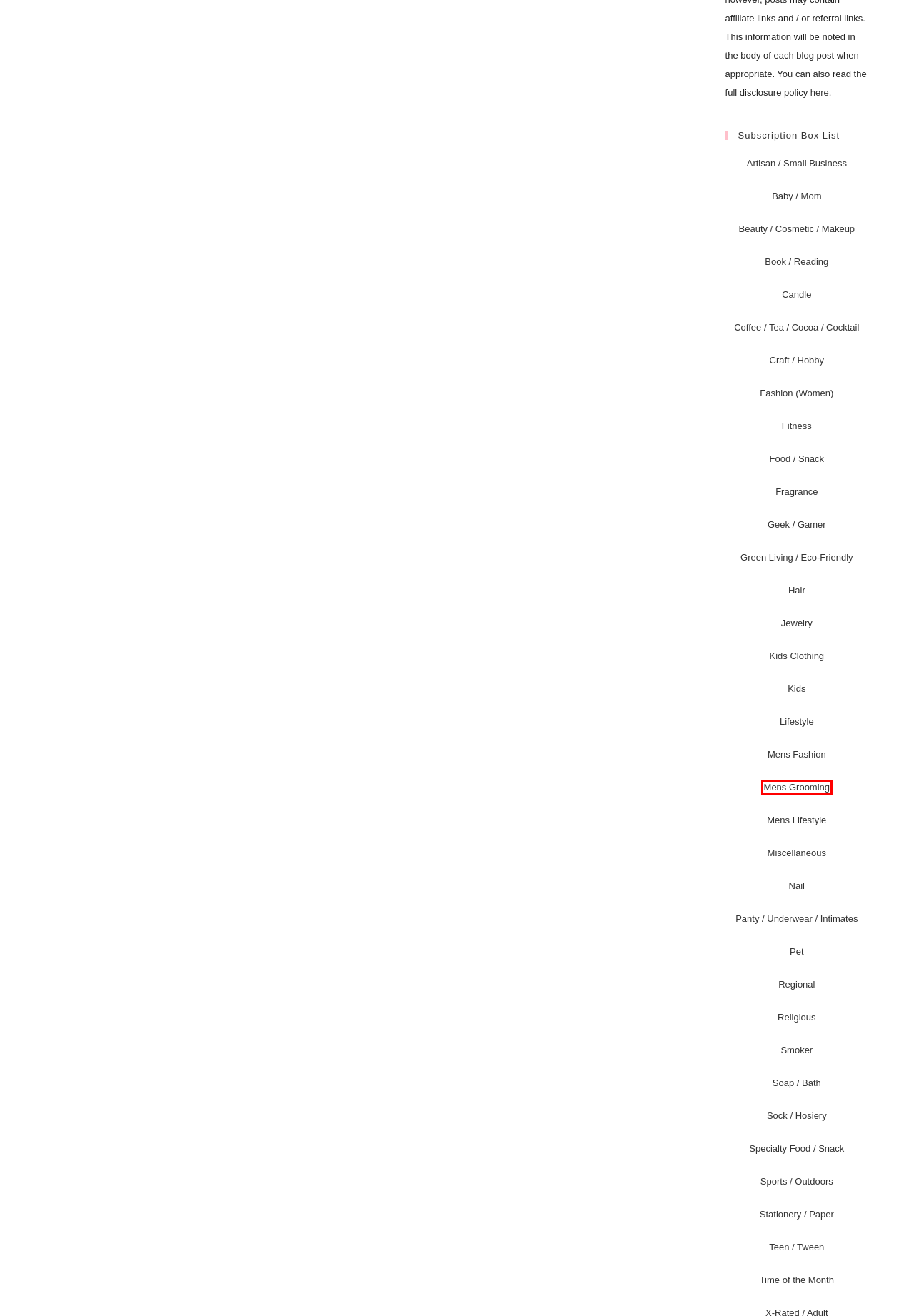You are given a webpage screenshot where a red bounding box highlights an element. Determine the most fitting webpage description for the new page that loads after clicking the element within the red bounding box. Here are the candidates:
A. Sock / Hosiery - Subscription Box Ramblings
B. Specialty Food / Snack - Subscription Box Ramblings
C. Craft / Hobby - Subscription Box Ramblings
D. Sports / Outdoors - Subscription Box Ramblings
E. Teen / Tween - Subscription Box Ramblings
F. Fragrance - Subscription Box Ramblings
G. Men's Grooming - Subscription Box Ramblings
H. Artisan / Small Business - Subscription Box Ramblings

G